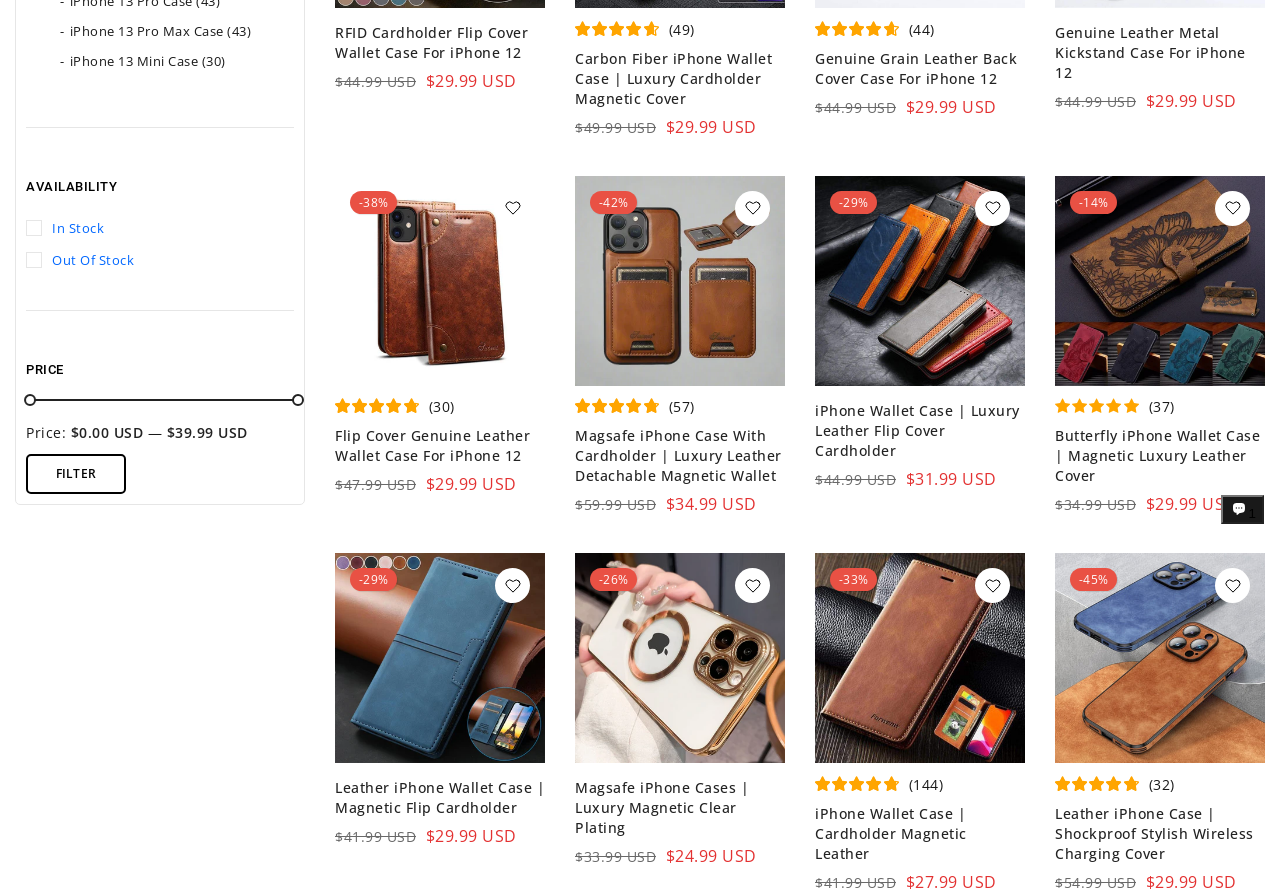Please specify the bounding box coordinates in the format (top-left x, top-left y, bottom-right x, bottom-right y), with all values as floating point numbers between 0 and 1. Identify the bounding box of the UI element described by: parent_node: -26%

[0.449, 0.62, 0.613, 0.856]